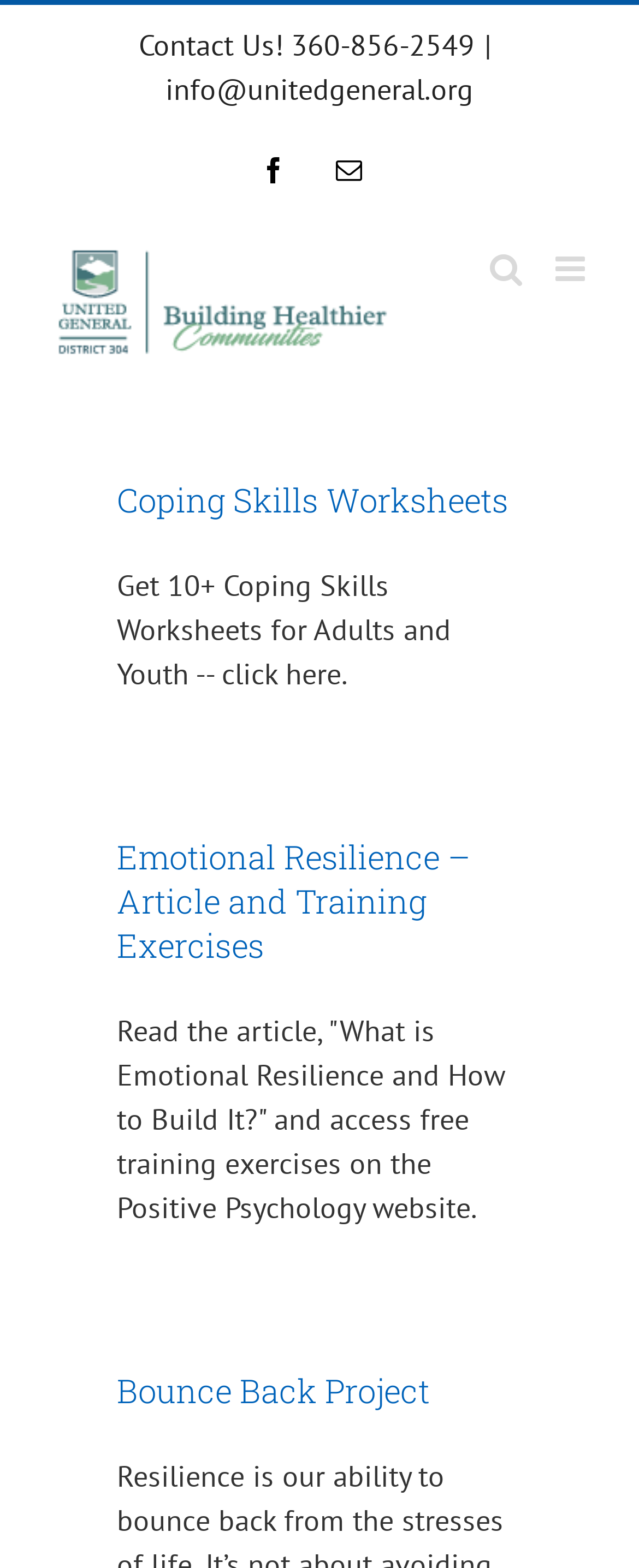Answer briefly with one word or phrase:
What is the email address to contact?

info@unitedgeneral.org